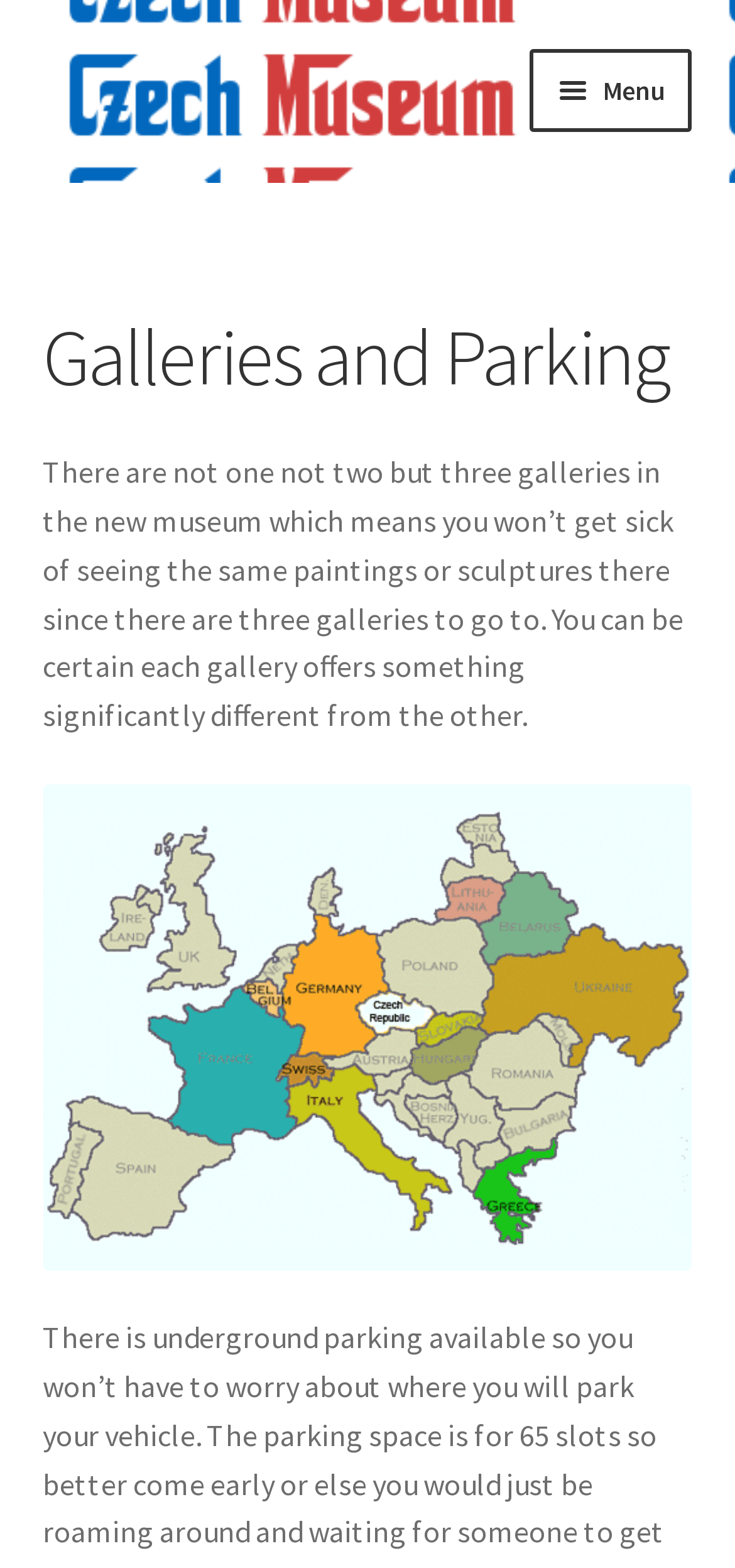Please answer the following question using a single word or phrase: What is the location of the 'Menu' button?

Top right corner